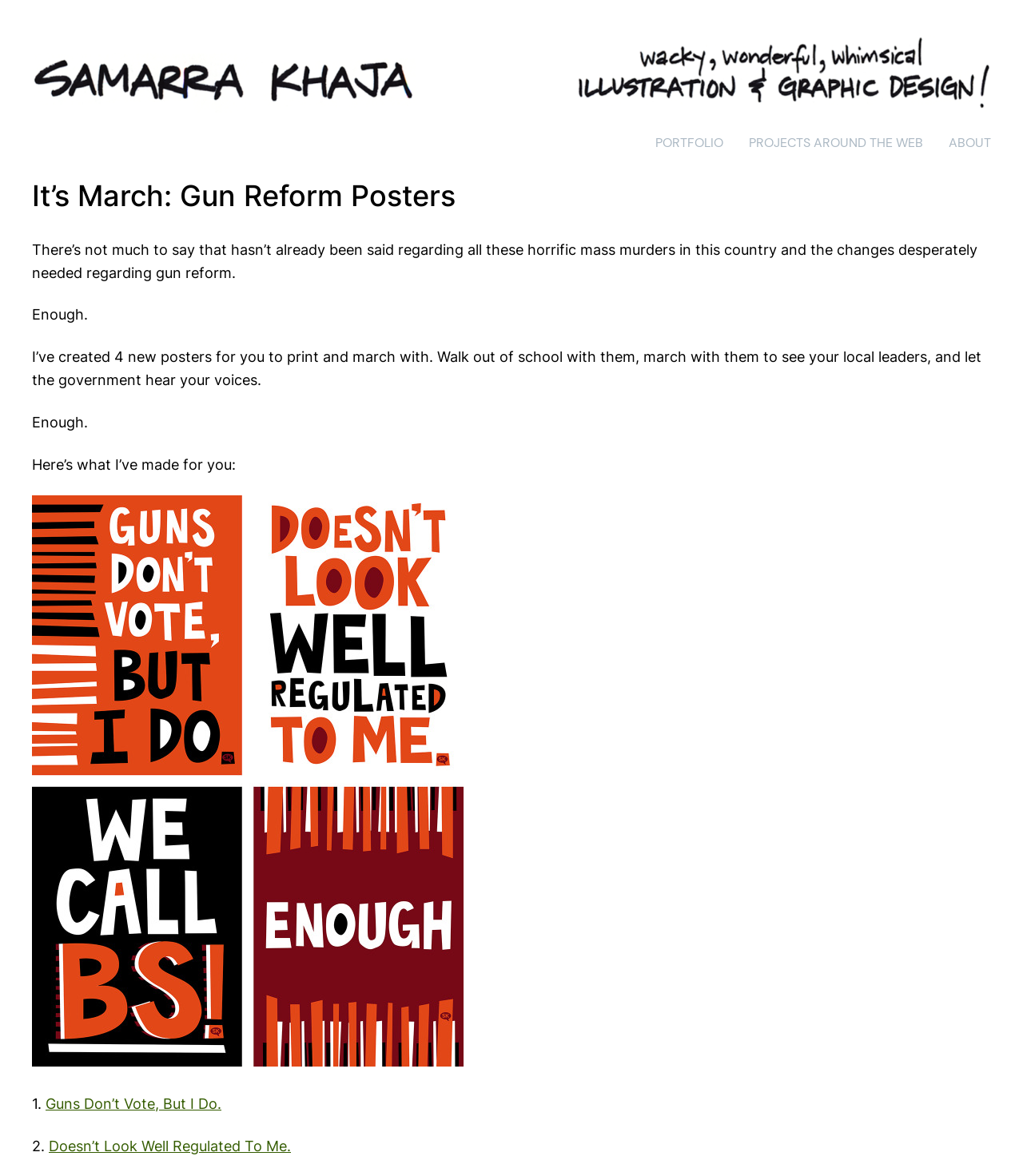How many posters are available?
Look at the image and answer the question with a single word or phrase.

4